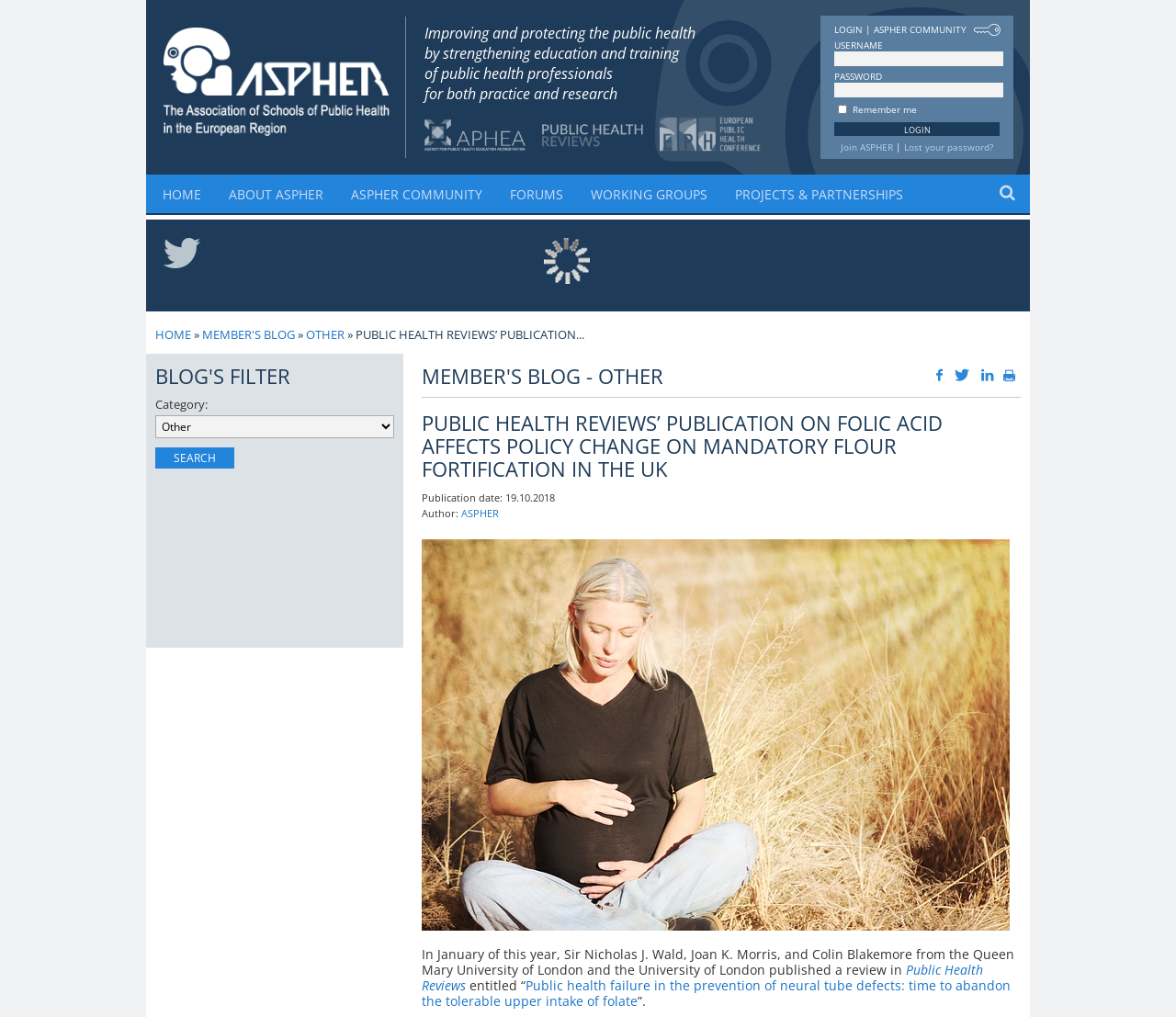What is the purpose of ASPHER?
Please use the image to provide a one-word or short phrase answer.

Improving and protecting public health